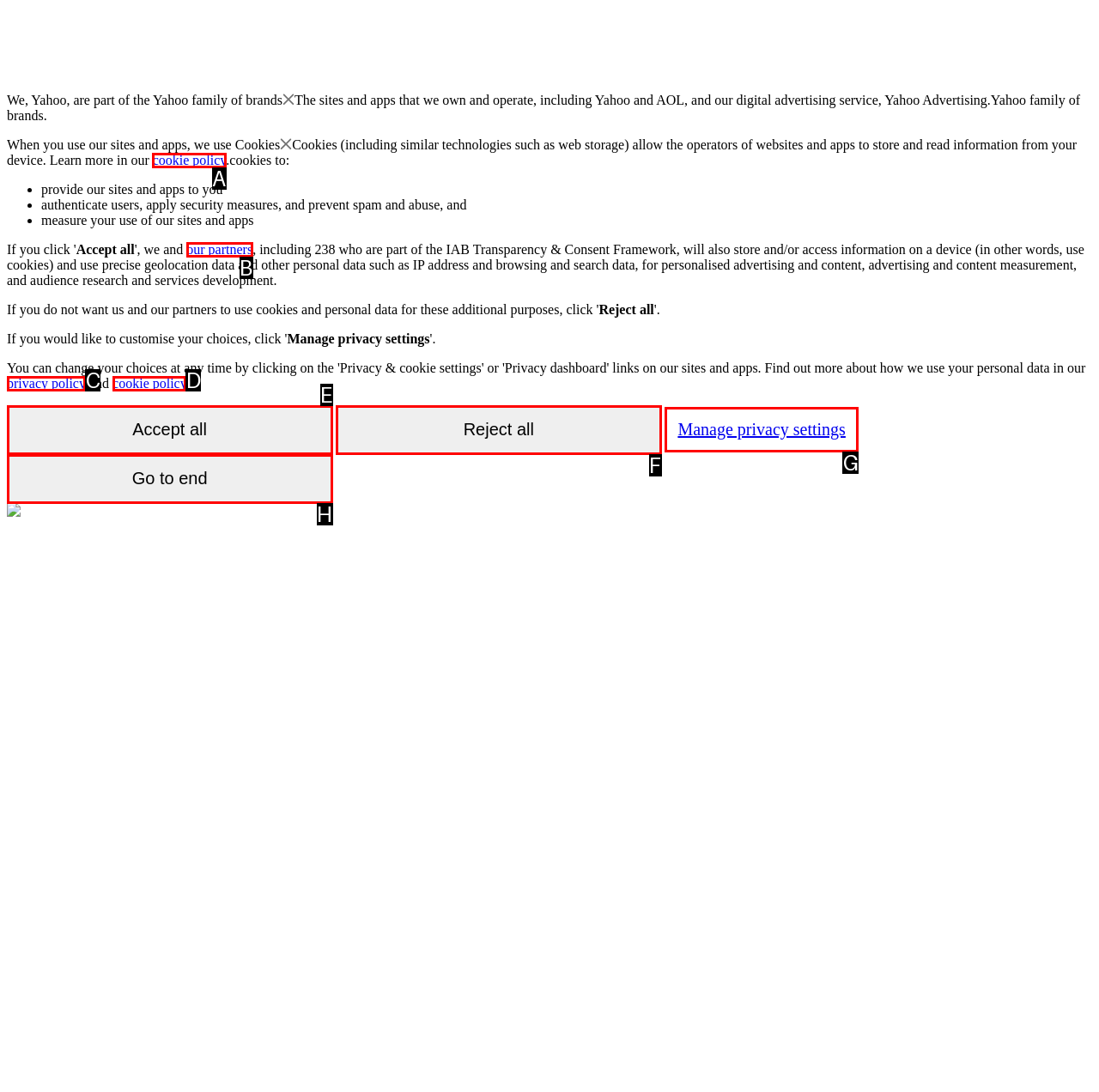Choose the HTML element that aligns with the description: Go to end. Indicate your choice by stating the letter.

H